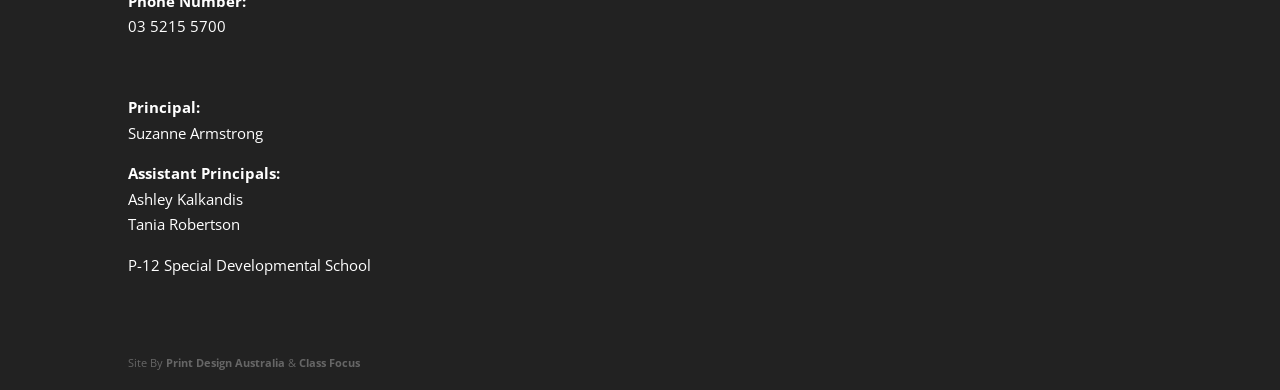Please locate the UI element described by "Print Design Australia" and provide its bounding box coordinates.

[0.13, 0.91, 0.223, 0.948]